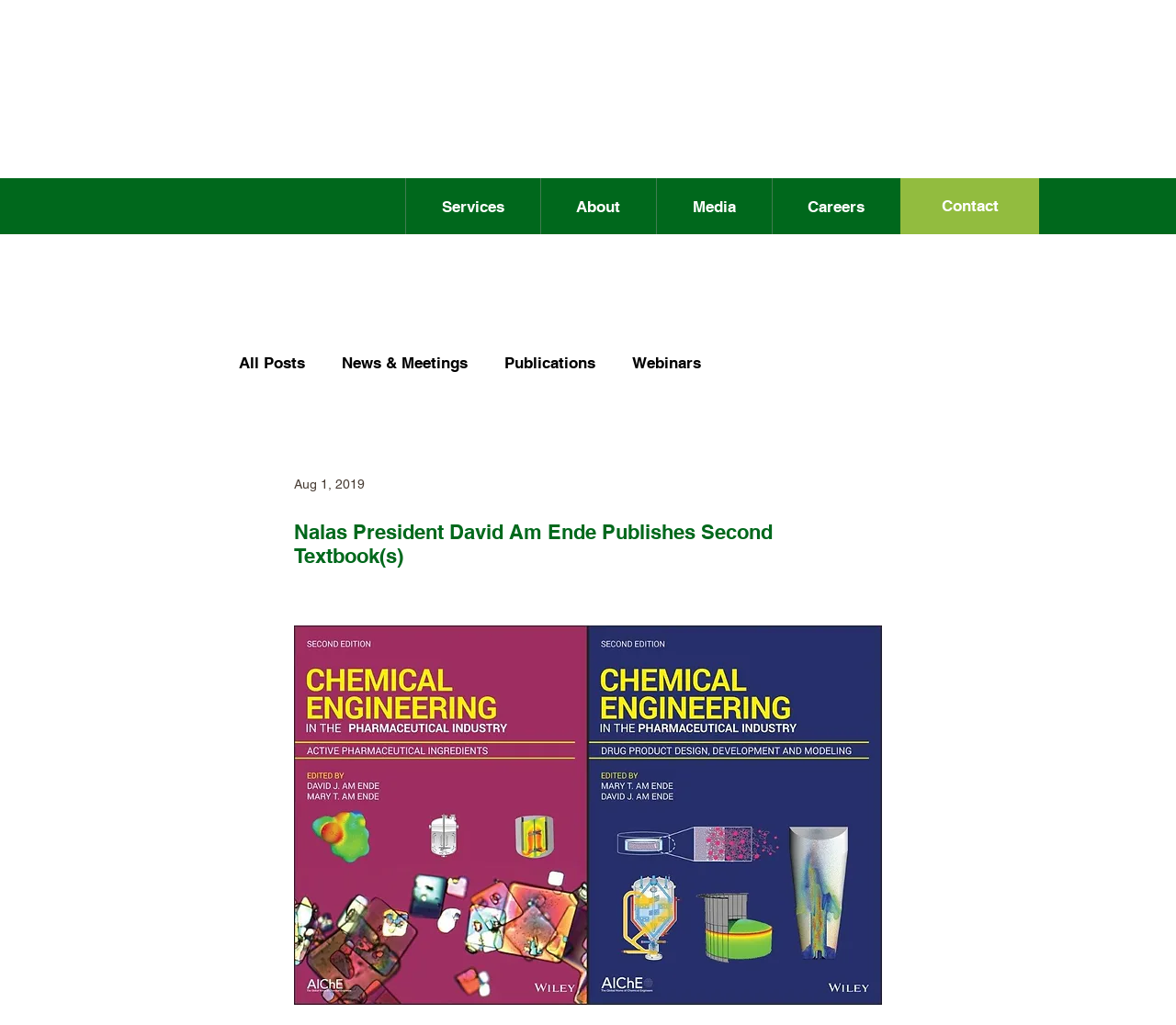Give the bounding box coordinates for this UI element: "News & Meetings". The coordinates should be four float numbers between 0 and 1, arranged as [left, top, right, bottom].

[0.291, 0.345, 0.398, 0.363]